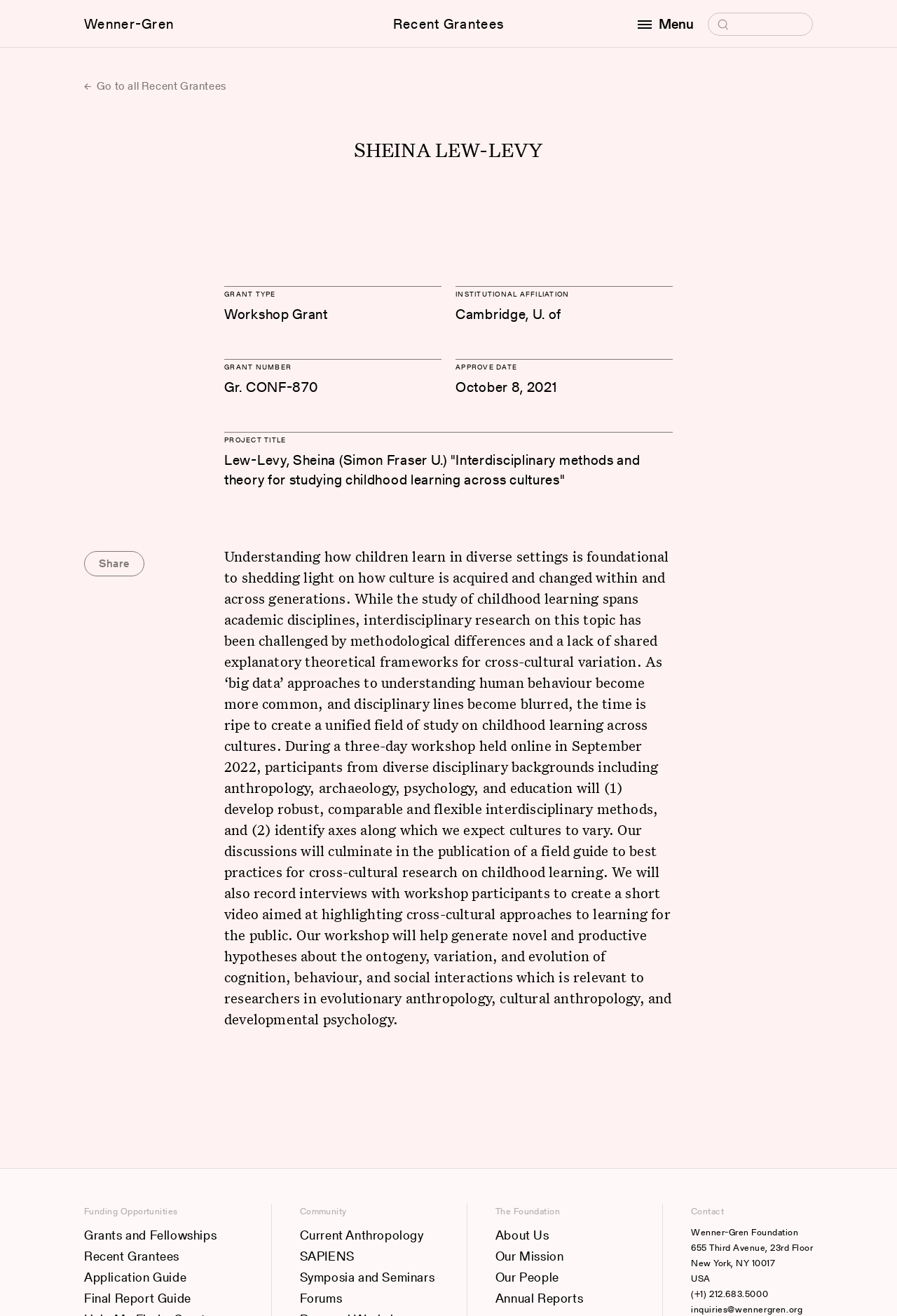Please provide a one-word or phrase answer to the question: 
What is the address of the Wenner-Gren Foundation?

655 Third Avenue, 23rd Floor, New York, NY 10017, USA